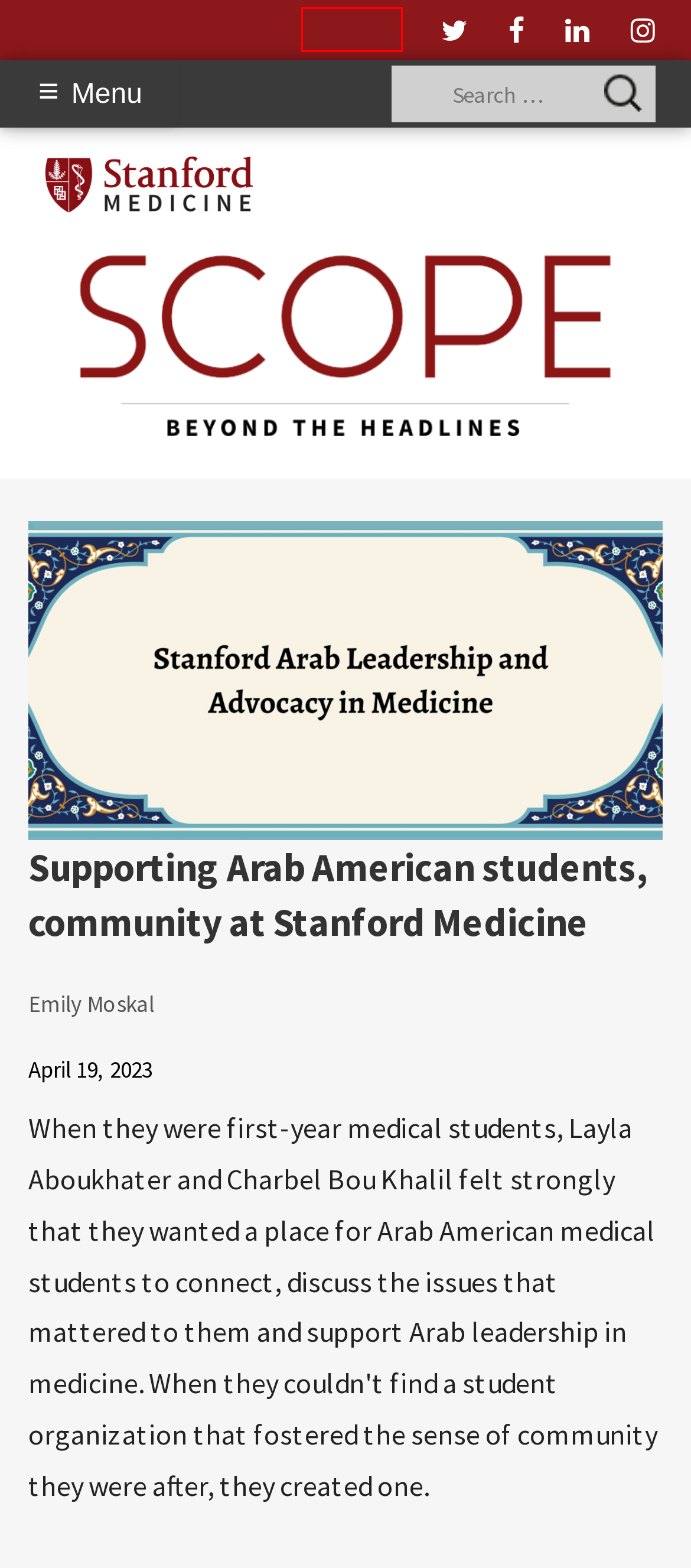You have been given a screenshot of a webpage with a red bounding box around a UI element. Select the most appropriate webpage description for the new webpage that appears after clicking the element within the red bounding box. The choices are:
A. Hanae Armitage, Author at Scope
B. Home | Stanford Medicine
C. Is an increase in penile length cause for concern? - Scope
D. Medical Education Archives - Scope
E. Building connections for media | Office of Communications | Stanford Medicine
F. Emily Moskal, Author at Scope
G. Scope | Stanford Medicine's blog - Scope
H. About Scope - Scope

H